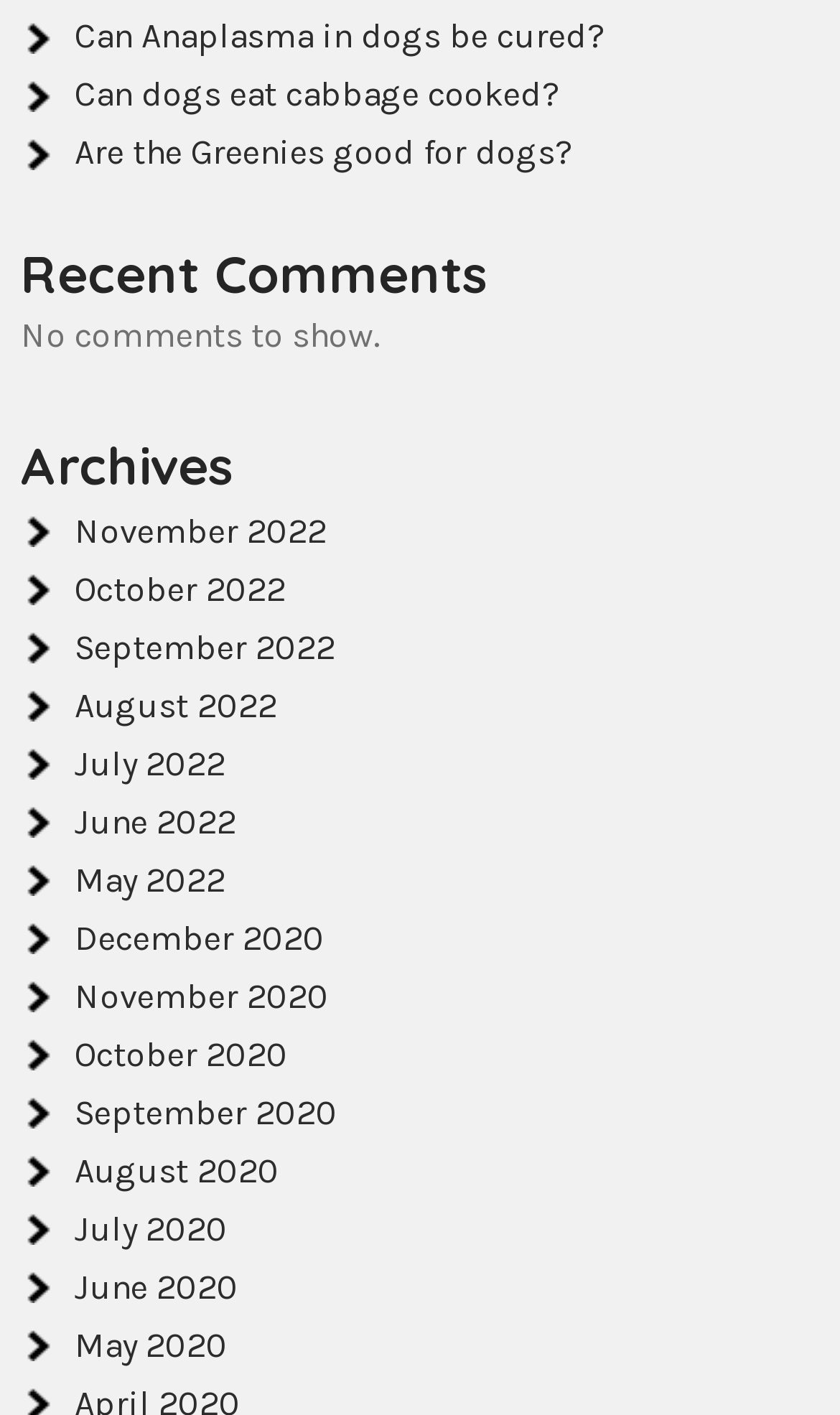Bounding box coordinates are given in the format (top-left x, top-left y, bottom-right x, bottom-right y). All values should be floating point numbers between 0 and 1. Provide the bounding box coordinate for the UI element described as: Can dogs eat cabbage cooked?

[0.089, 0.052, 0.669, 0.081]